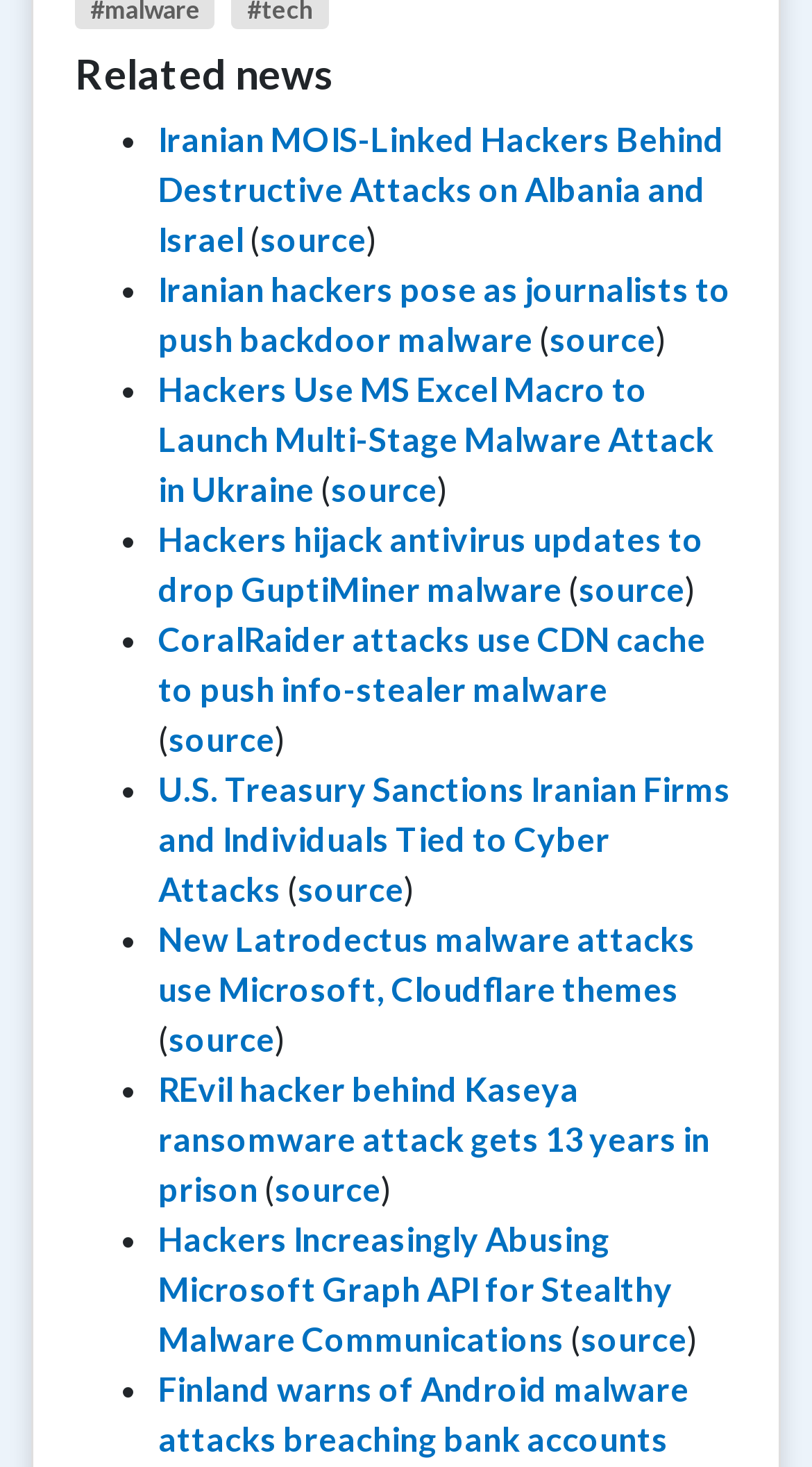Based on what you see in the screenshot, provide a thorough answer to this question: How many news articles are listed on the webpage?

By counting the number of links and list markers on the webpage, I can determine that there are 10 news articles listed.